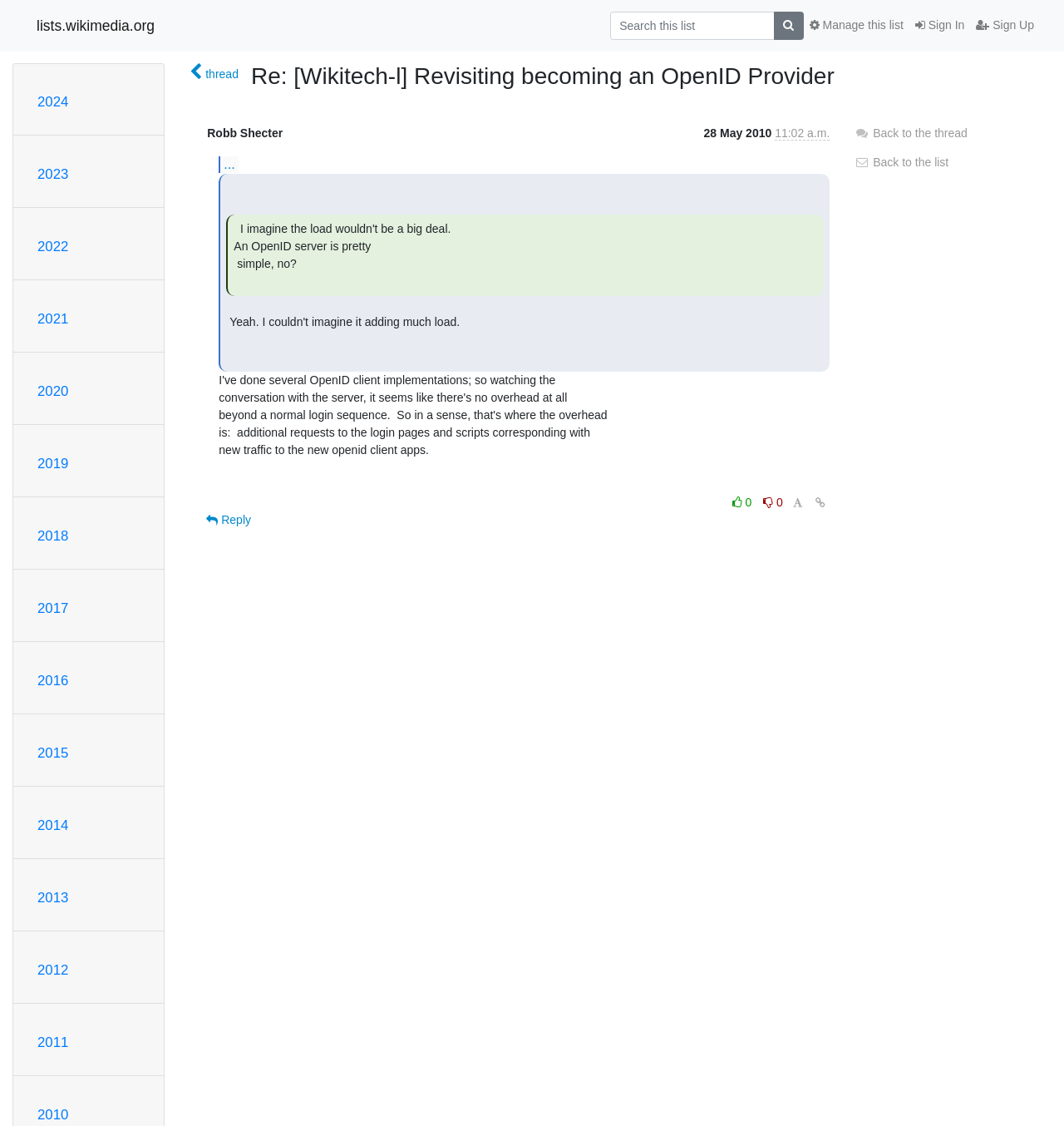Find the bounding box coordinates of the element to click in order to complete this instruction: "Read news article". The bounding box coordinates must be four float numbers between 0 and 1, denoted as [left, top, right, bottom].

None